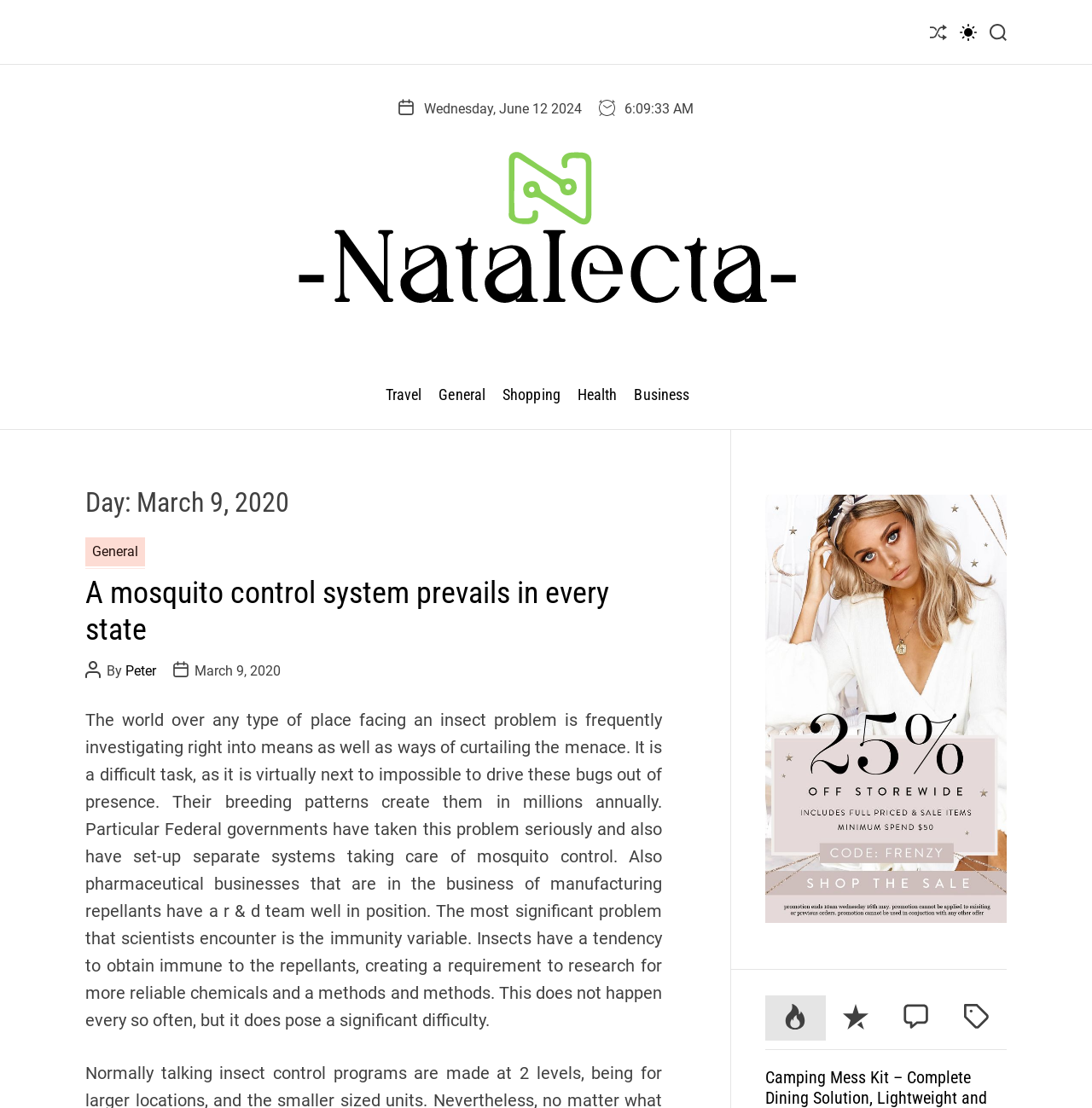What is the date of the post?
Based on the image, provide your answer in one word or phrase.

March 9, 2020